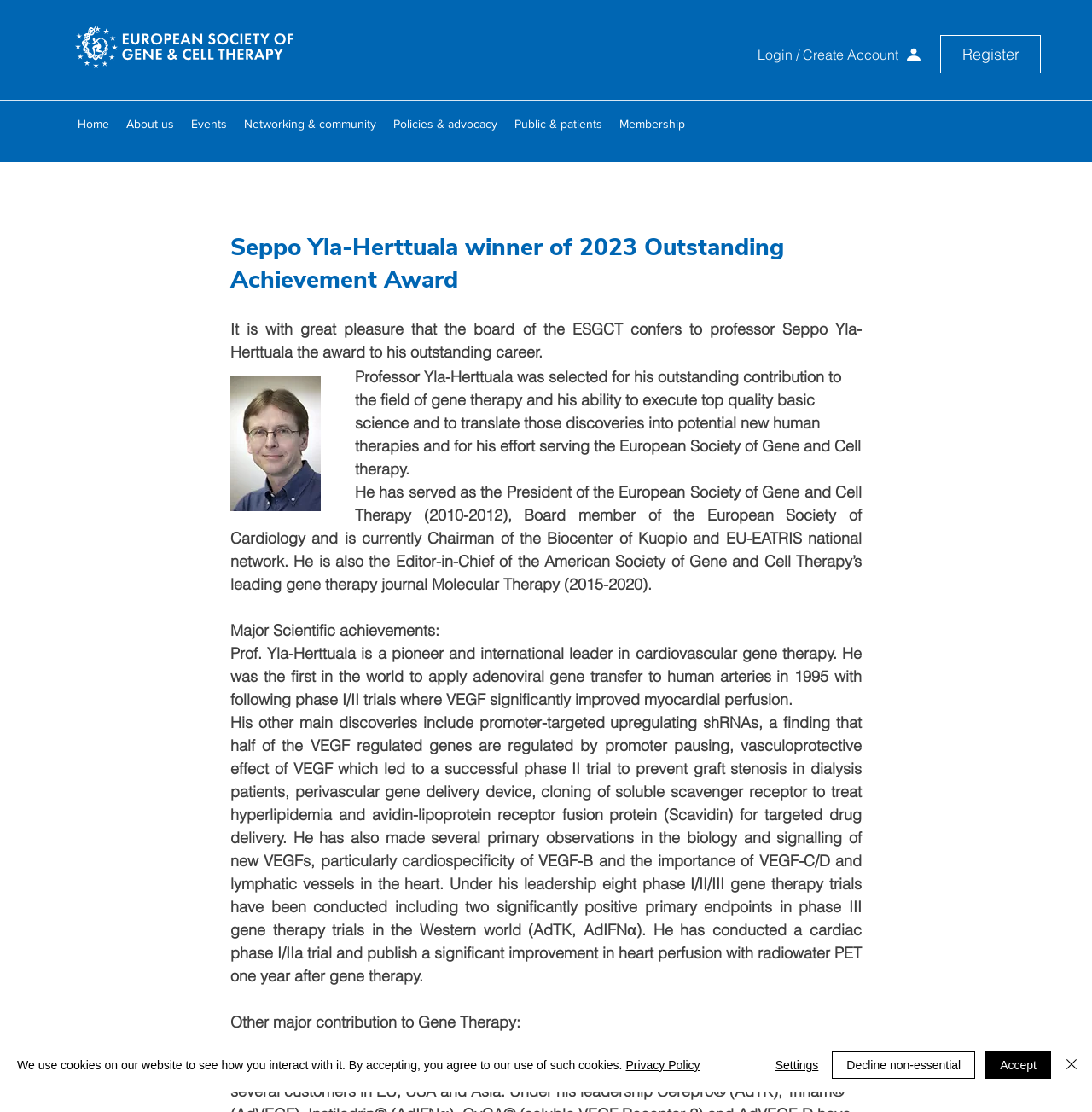Detail the various sections and features present on the webpage.

This webpage is dedicated to announcing Professor Seppo Yla-Herttuala as the winner of the 2023 Outstanding Achievement Award. At the top of the page, there are three links: one empty link, "Login / Create Account", and "Register". Below these links, there is a navigation menu with seven items: "Home", "About us", "Events", "Networking & community", "Policies & advocacy", "Public & patients", and "Membership".

The main content of the page is divided into sections, with a heading that reads "Seppo Yla-Herttuala winner of 2023 Outstanding Achievement Award". The first section describes the award, stating that Professor Yla-Herttuala was selected for his outstanding contribution to the field of gene therapy. There is a button below this text, but its purpose is unclear.

The following sections describe Professor Yla-Herttuala's achievements and contributions to the field of gene therapy. The text is divided into paragraphs, with headings and subheadings that highlight his major scientific achievements, including his pioneering work in cardiovascular gene therapy, his discoveries related to VEGF, and his leadership in conducting gene therapy trials.

At the bottom of the page, there is a notification alert about the use of cookies on the website, with links to the "Privacy Policy" and buttons to "Accept", "Decline non-essential", "Settings", and "Close" the notification. The "Close" button has an accompanying image.